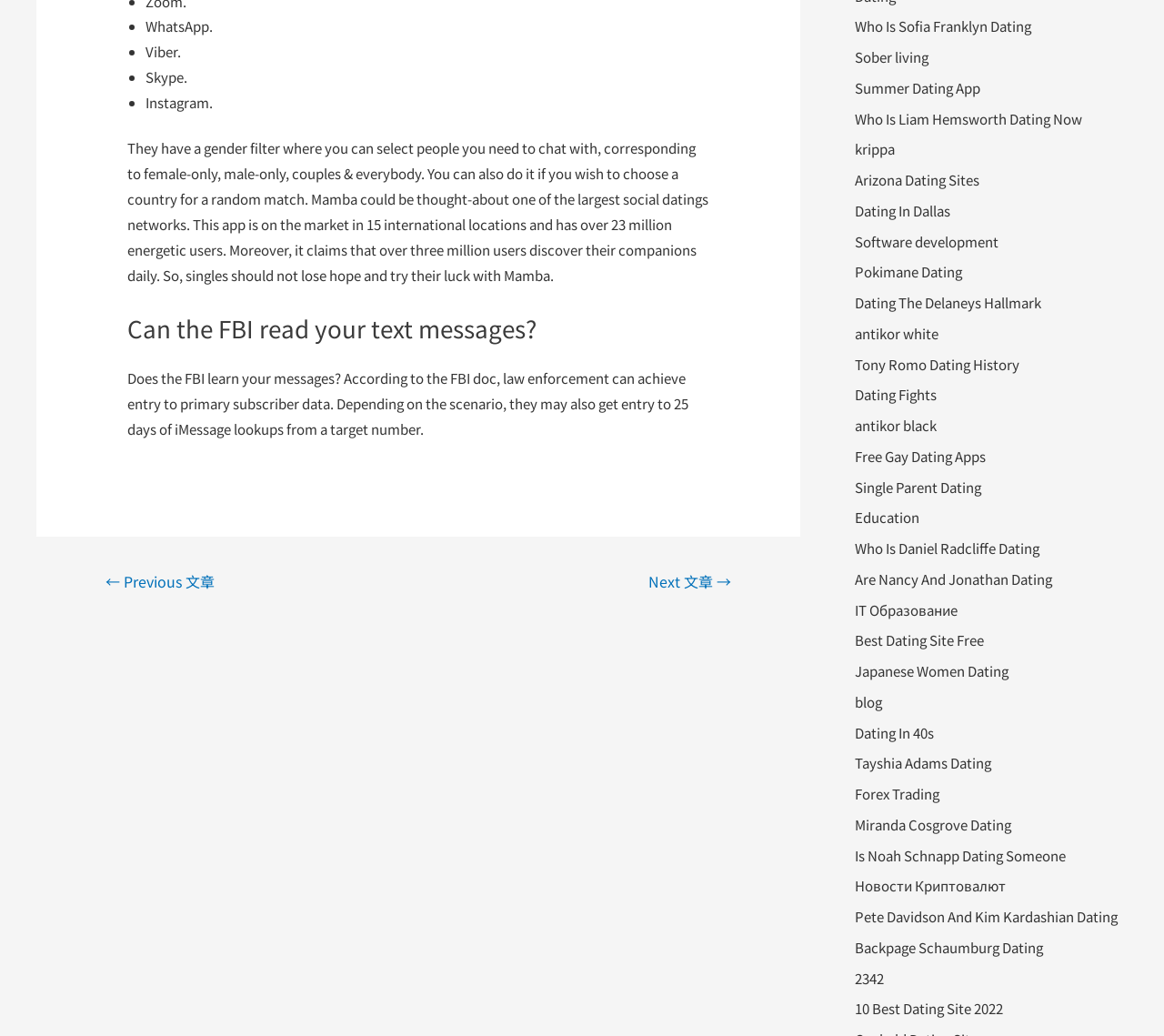Please predict the bounding box coordinates of the element's region where a click is necessary to complete the following instruction: "Click the 'blog' link". The coordinates should be represented by four float numbers between 0 and 1, i.e., [left, top, right, bottom].

[0.734, 0.668, 0.758, 0.686]